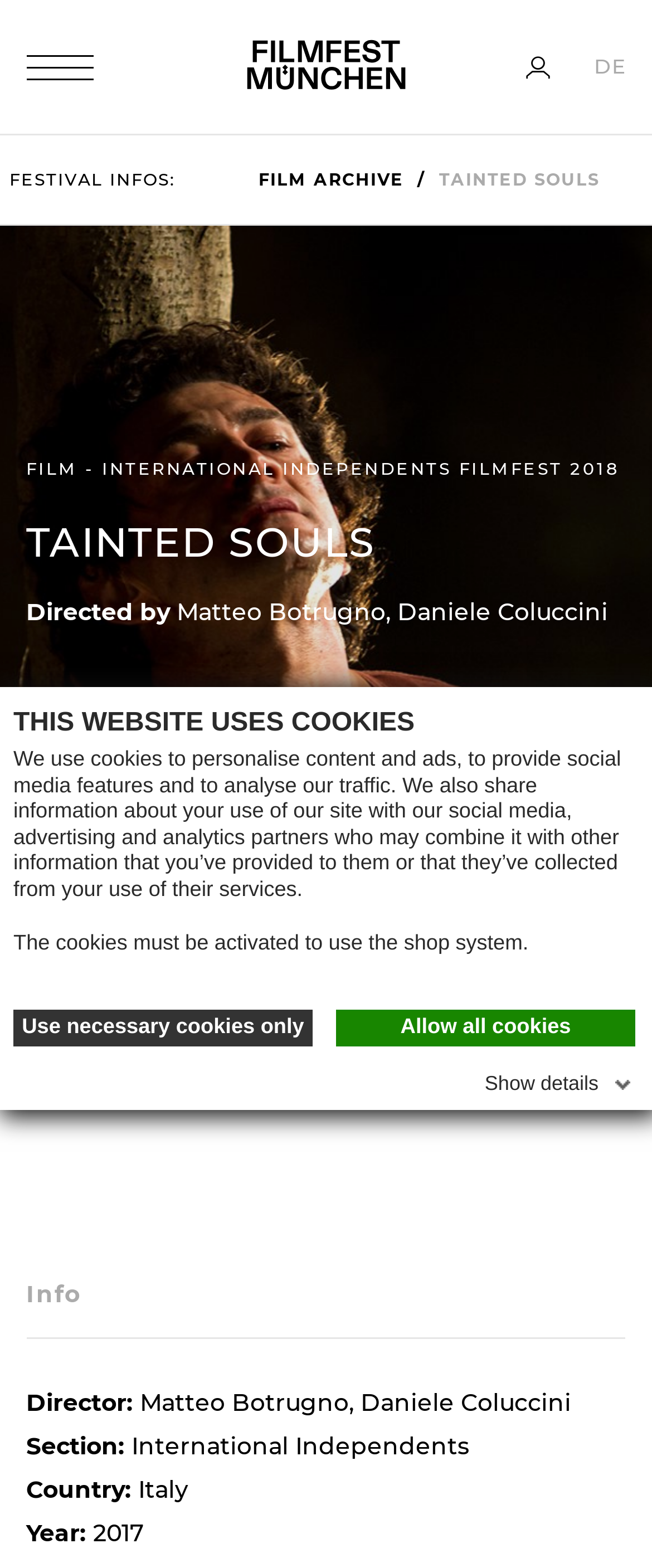Please determine the bounding box coordinates for the element that should be clicked to follow these instructions: "Go to FILMFEST MÜNCHEN".

[0.346, 0.03, 0.654, 0.053]